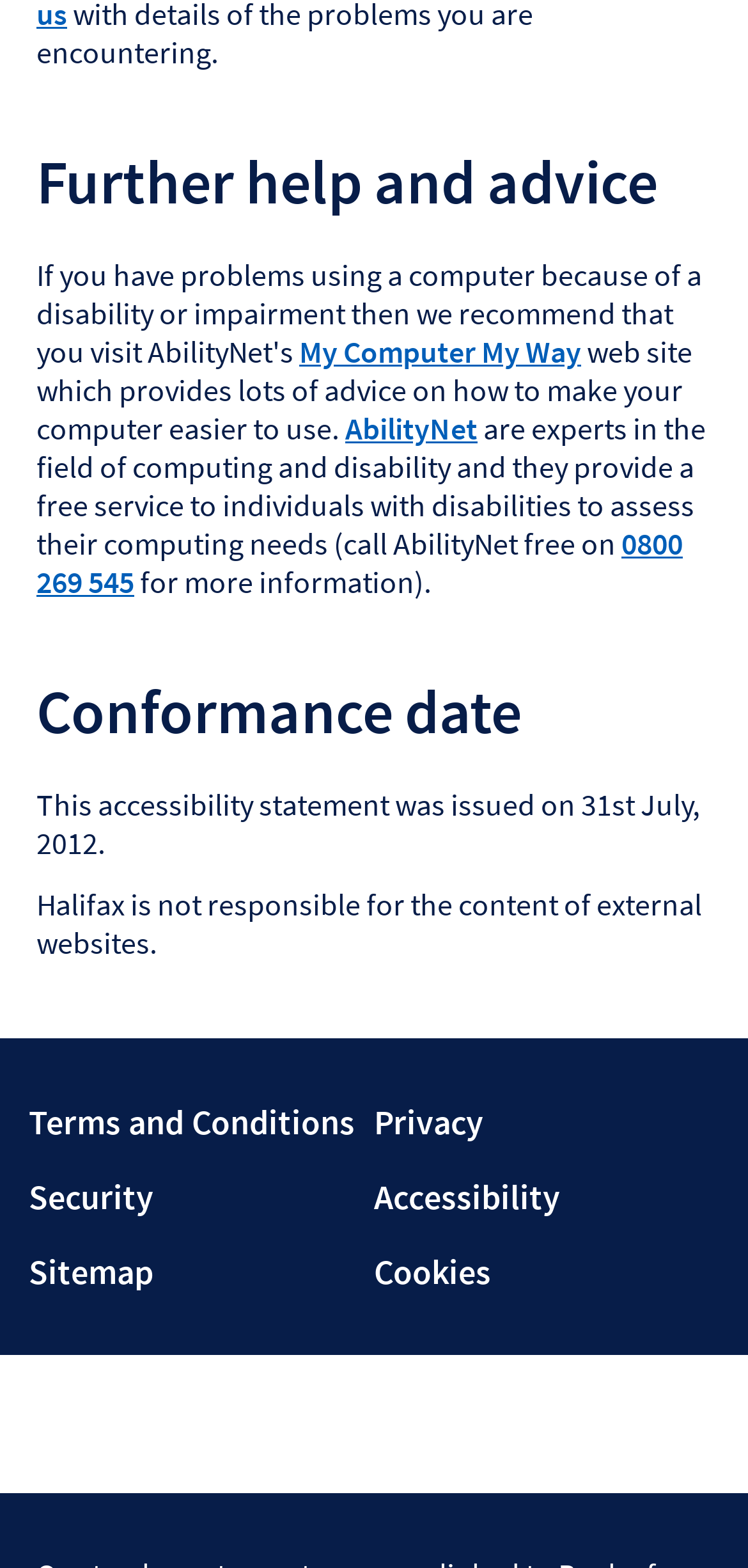Could you locate the bounding box coordinates for the section that should be clicked to accomplish this task: "access Accessibility page".

[0.5, 0.747, 0.962, 0.78]